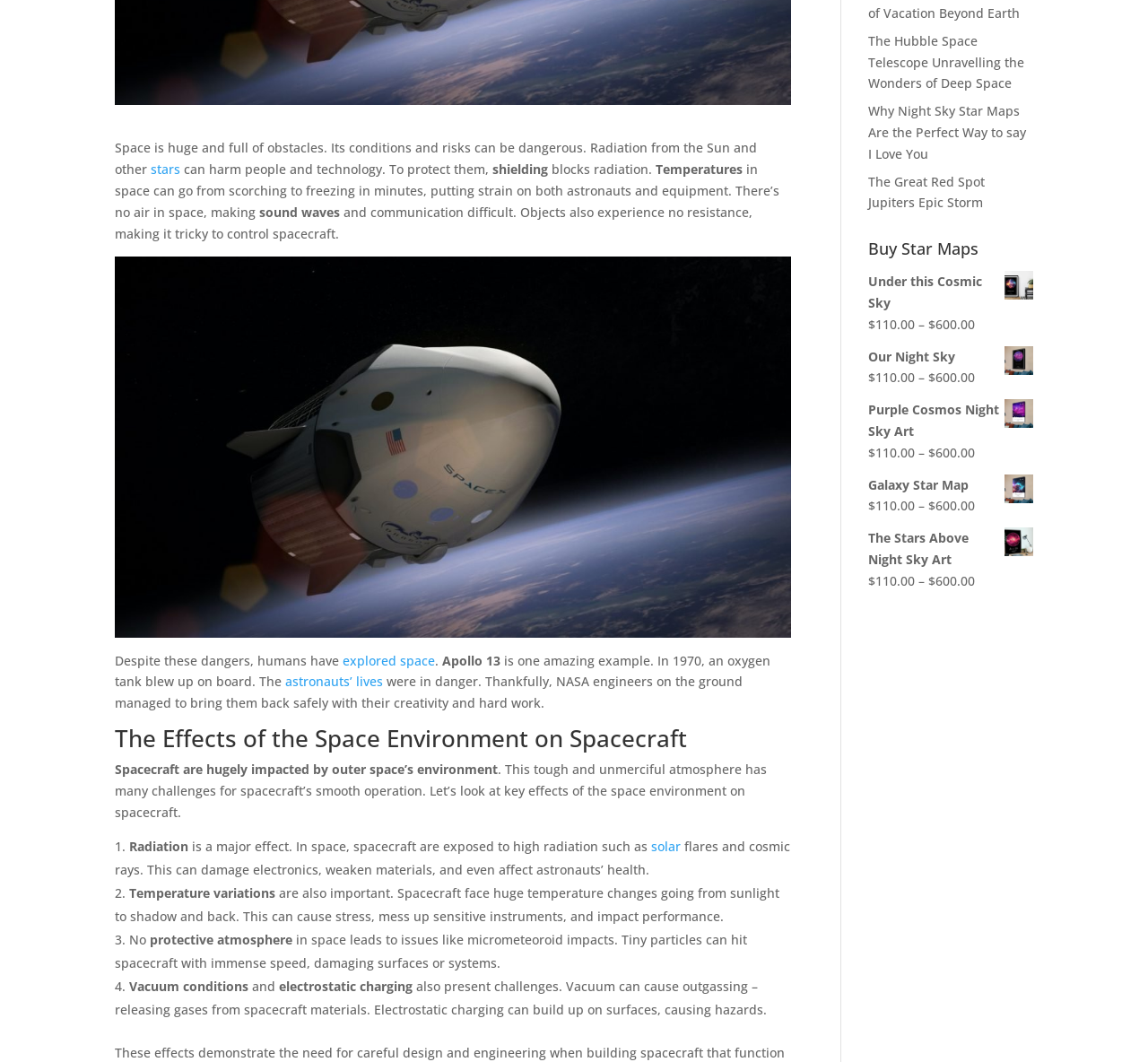Find the bounding box coordinates for the element described here: "Under this Cosmic Sky".

[0.756, 0.255, 0.9, 0.295]